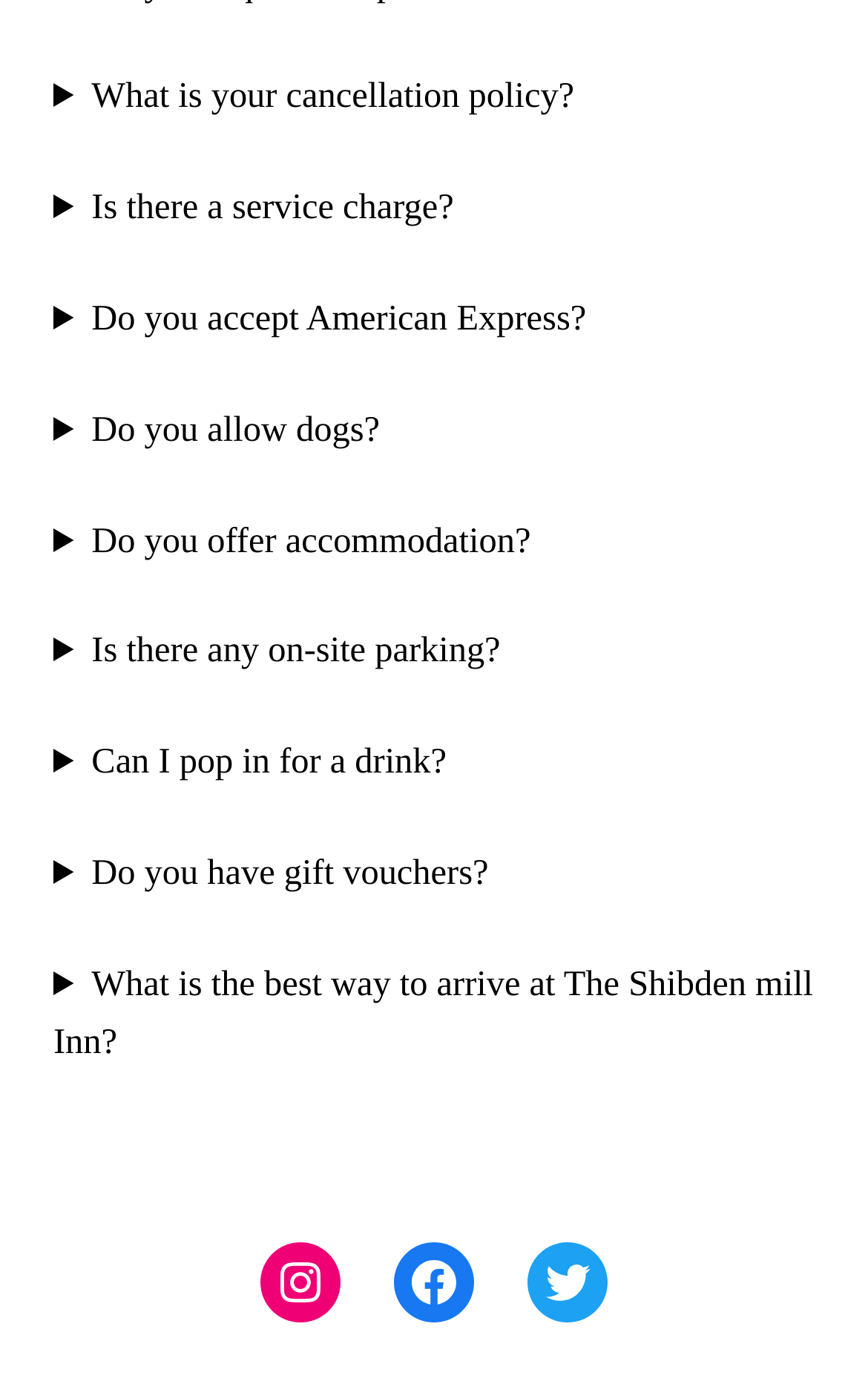Provide the bounding box for the UI element matching this description: "Twitter".

[0.608, 0.896, 0.7, 0.954]